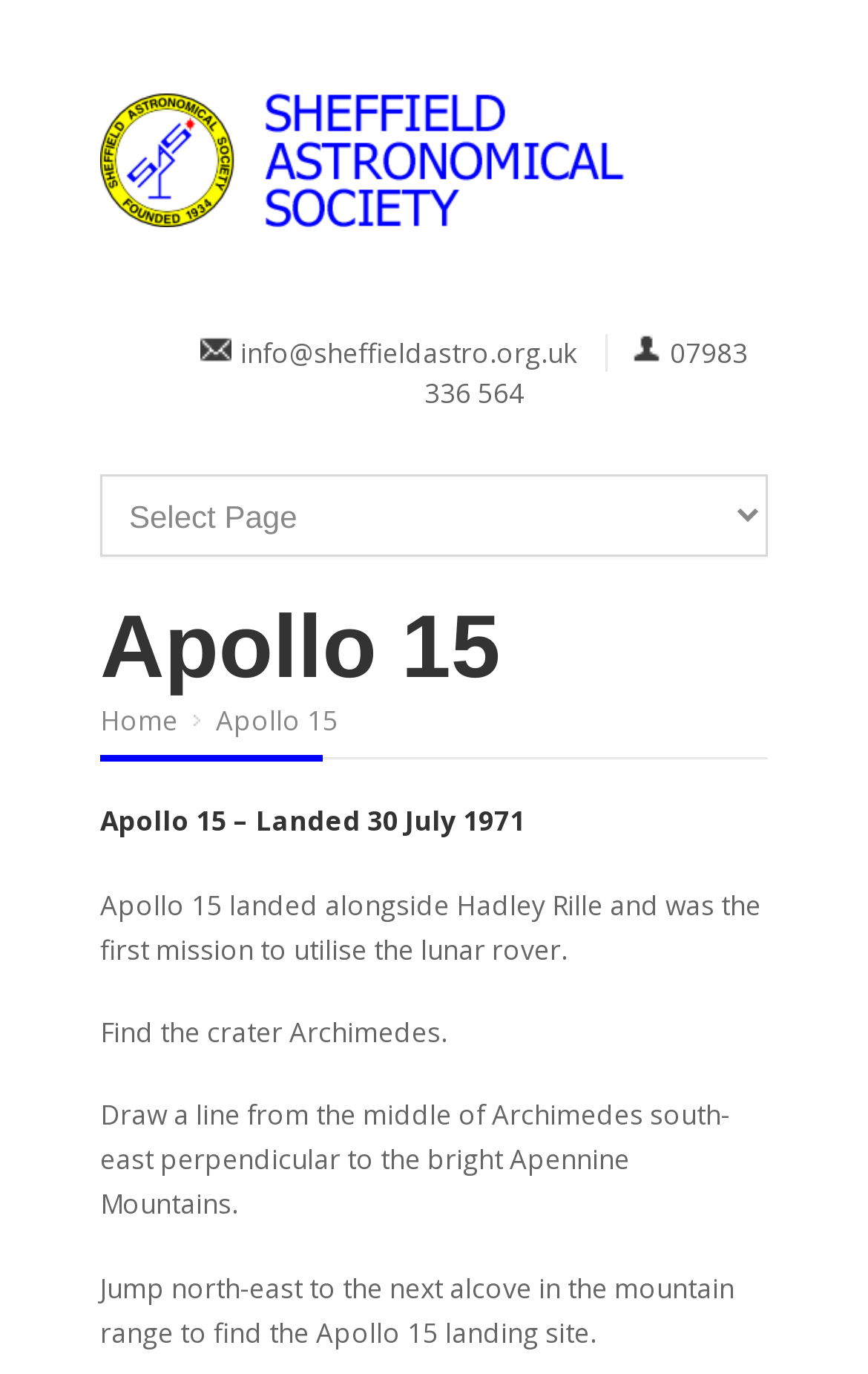Locate the UI element described by info@sheffieldastro.org.uk and provide its bounding box coordinates. Use the format (top-left x, top-left y, bottom-right x, bottom-right y) with all values as floating point numbers between 0 and 1.

[0.277, 0.243, 0.664, 0.271]